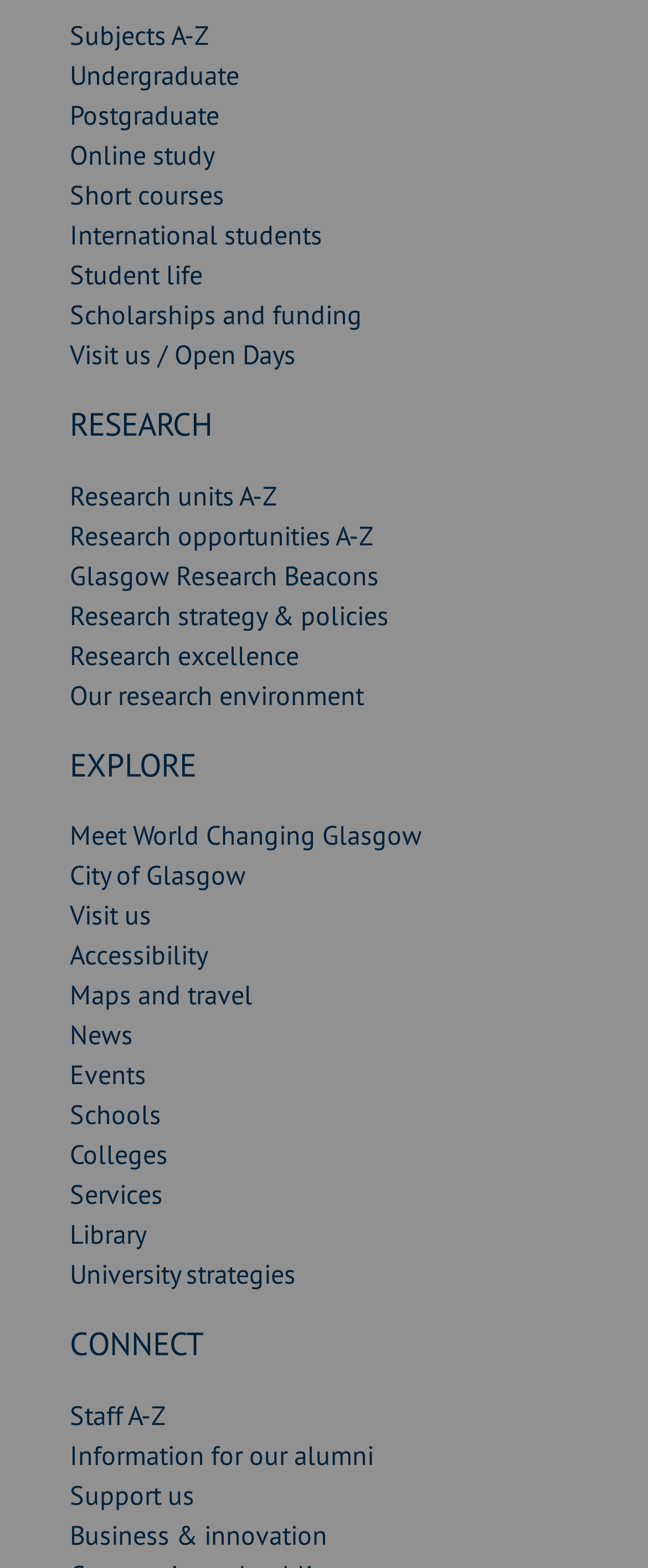What is the first link under the 'RESEARCH' heading?
Respond with a short answer, either a single word or a phrase, based on the image.

RESEARCH